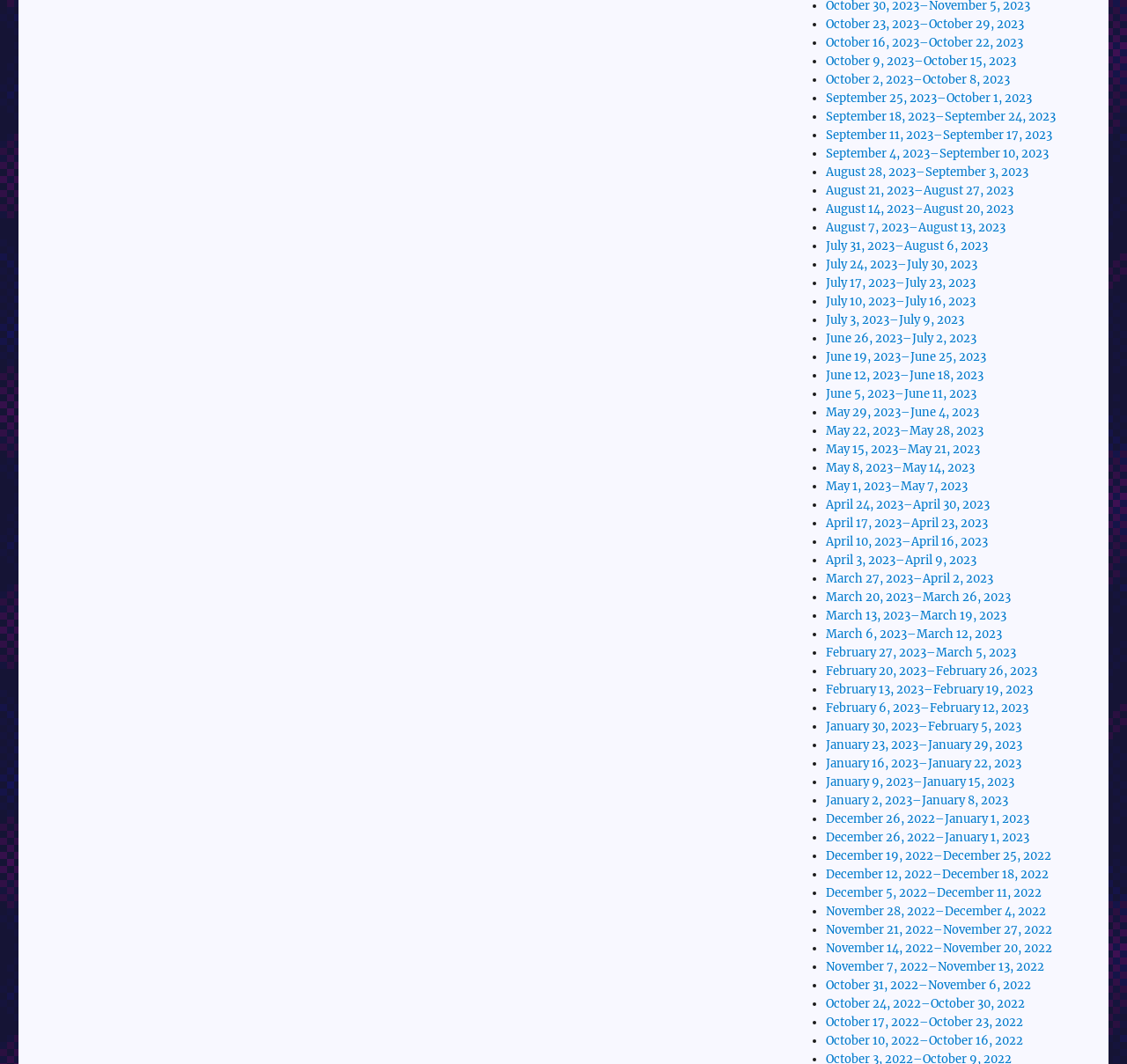Can you show the bounding box coordinates of the region to click on to complete the task described in the instruction: "View April 24, 2023–April 30, 2023"?

[0.733, 0.467, 0.878, 0.481]